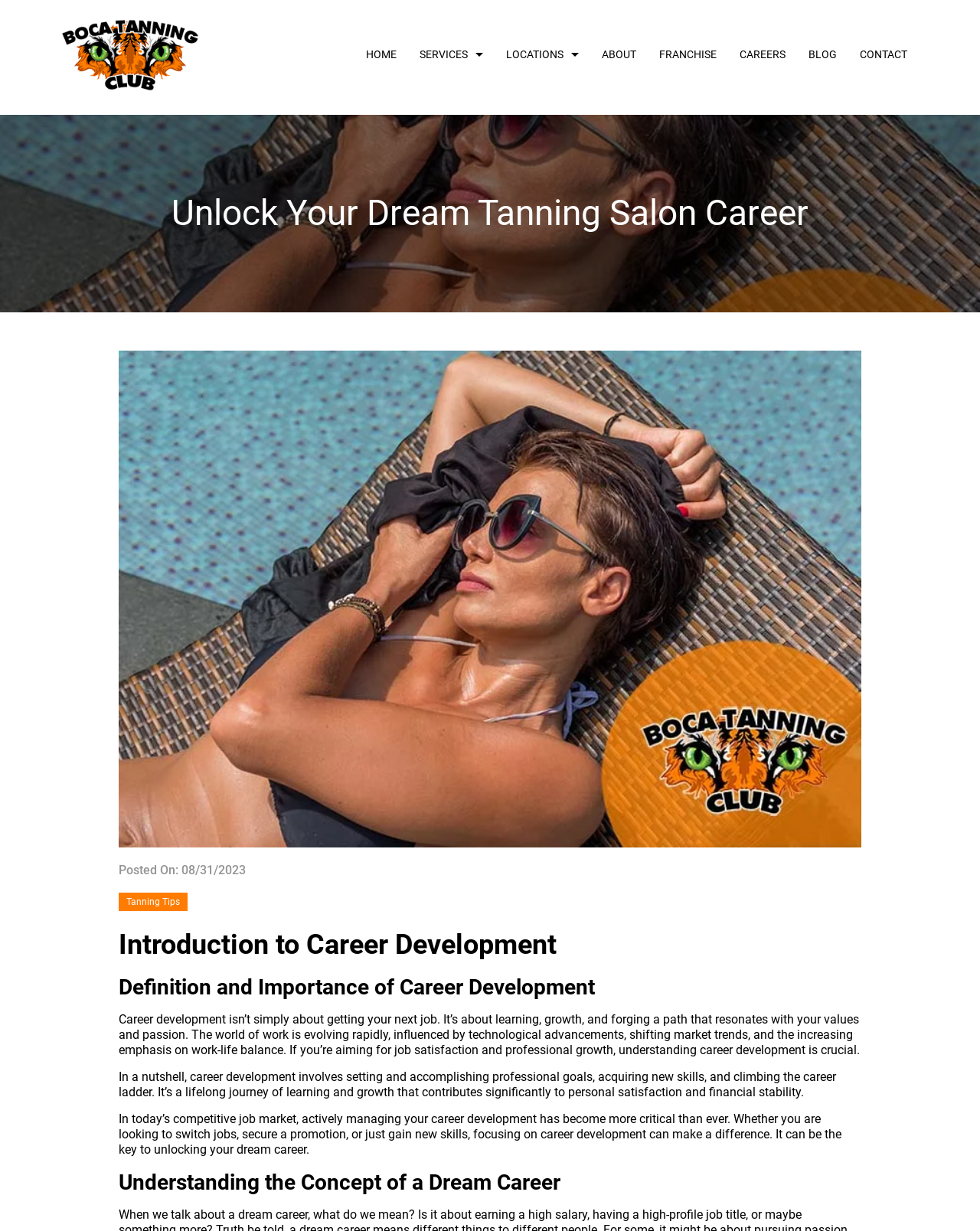Identify and extract the main heading of the webpage.

Unlock Your Dream Tanning Salon Career